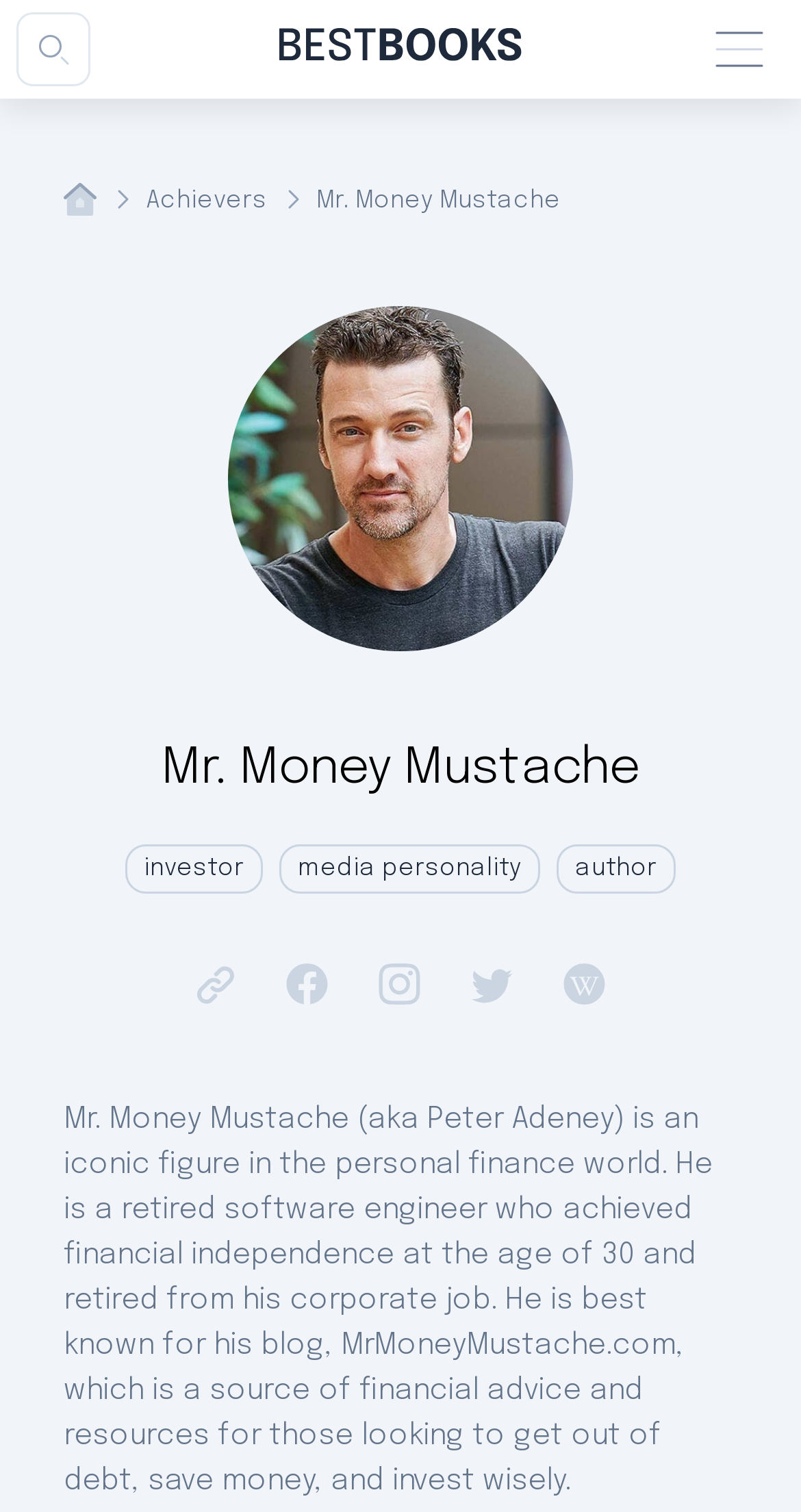Given the description of the UI element: "achievers", predict the bounding box coordinates in the form of [left, top, right, bottom], with each value being a float between 0 and 1.

[0.121, 0.12, 0.333, 0.143]